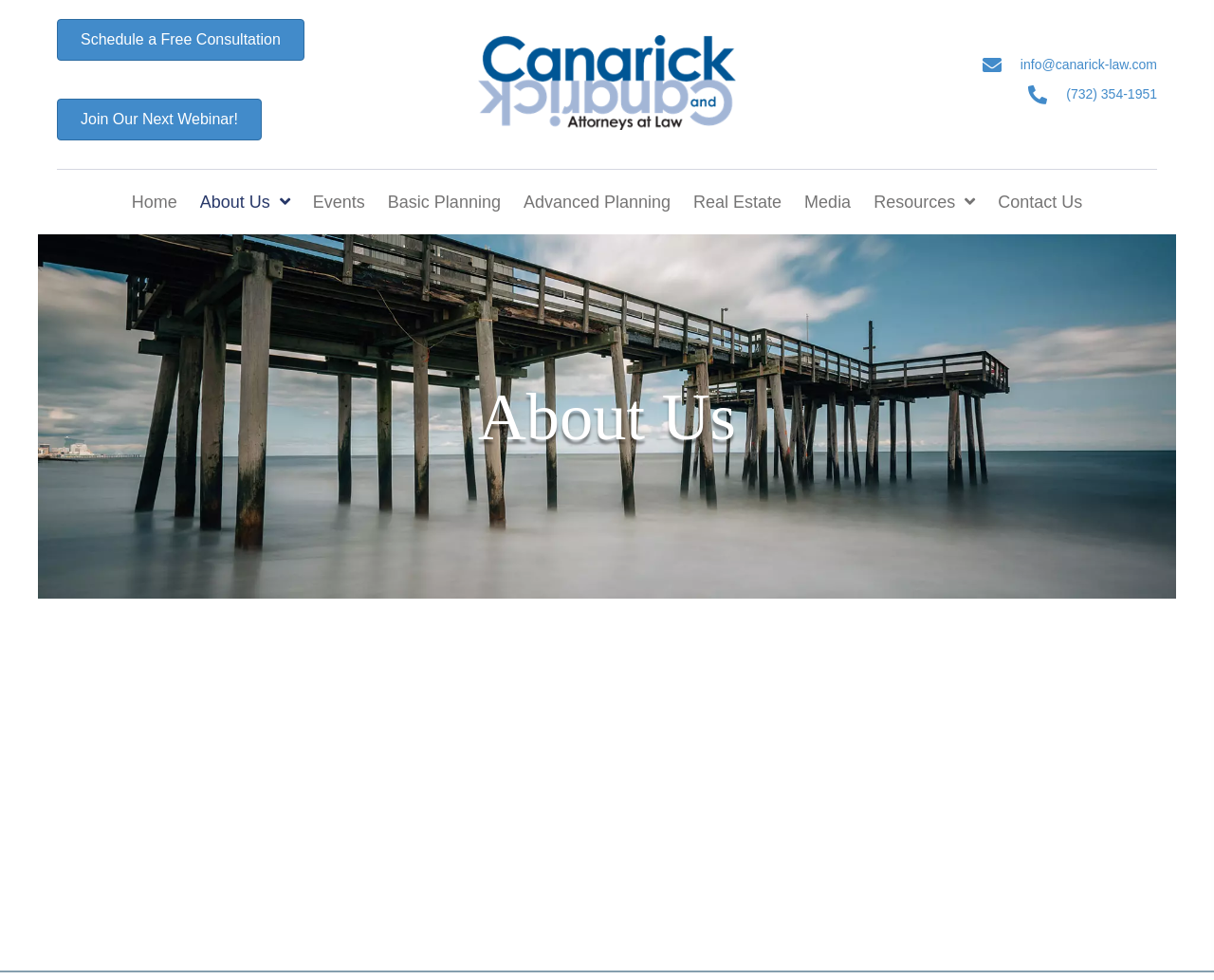Refer to the screenshot and give an in-depth answer to this question: Who leads the law firm?

I found the leader of the law firm by reading the text on the webpage, which states that 'We are led by Michael Canarick and help design customized estate plans unique to each family’s situations'.